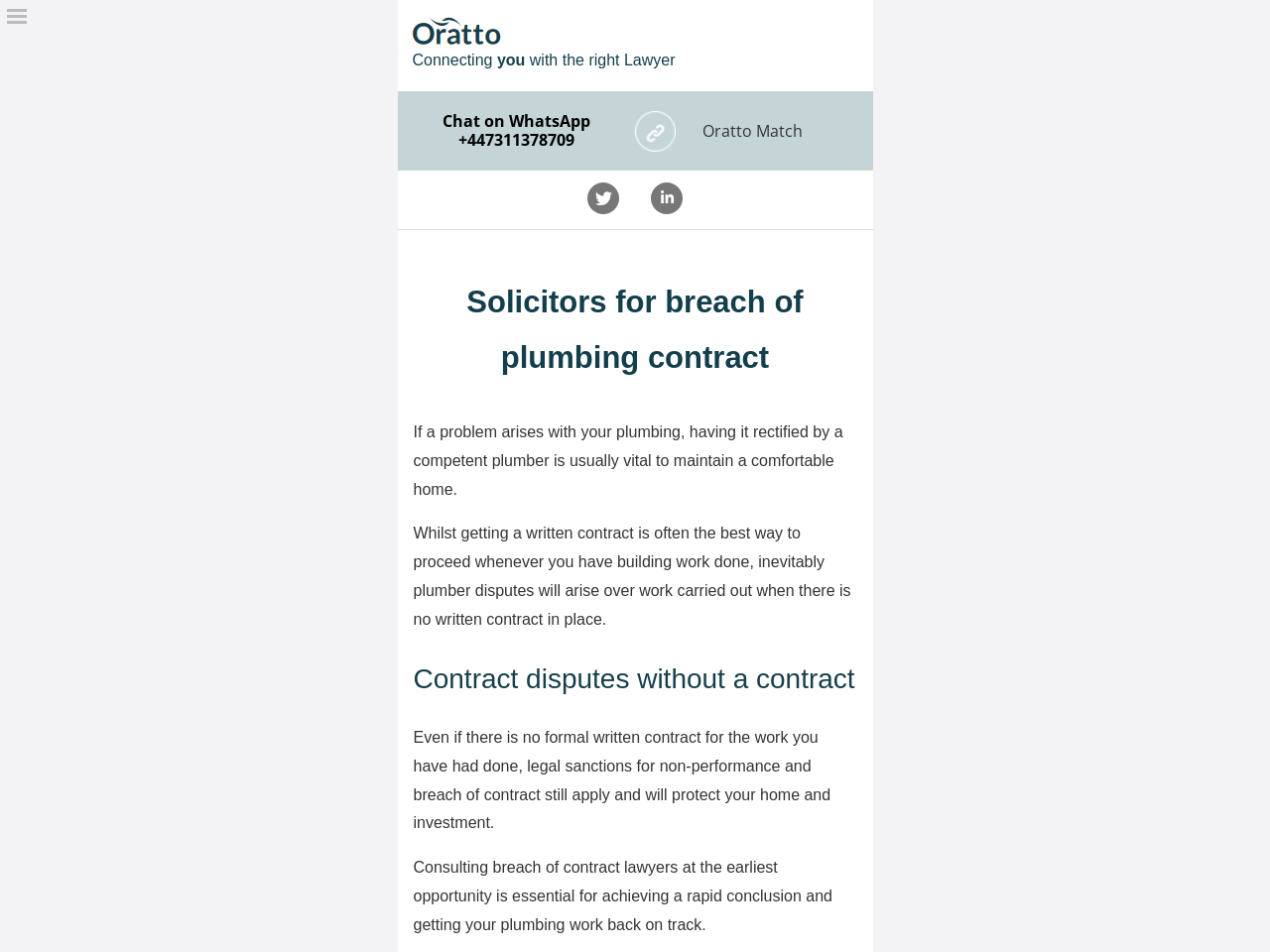Extract the primary heading text from the webpage.

Solicitors for breach of plumbing contract